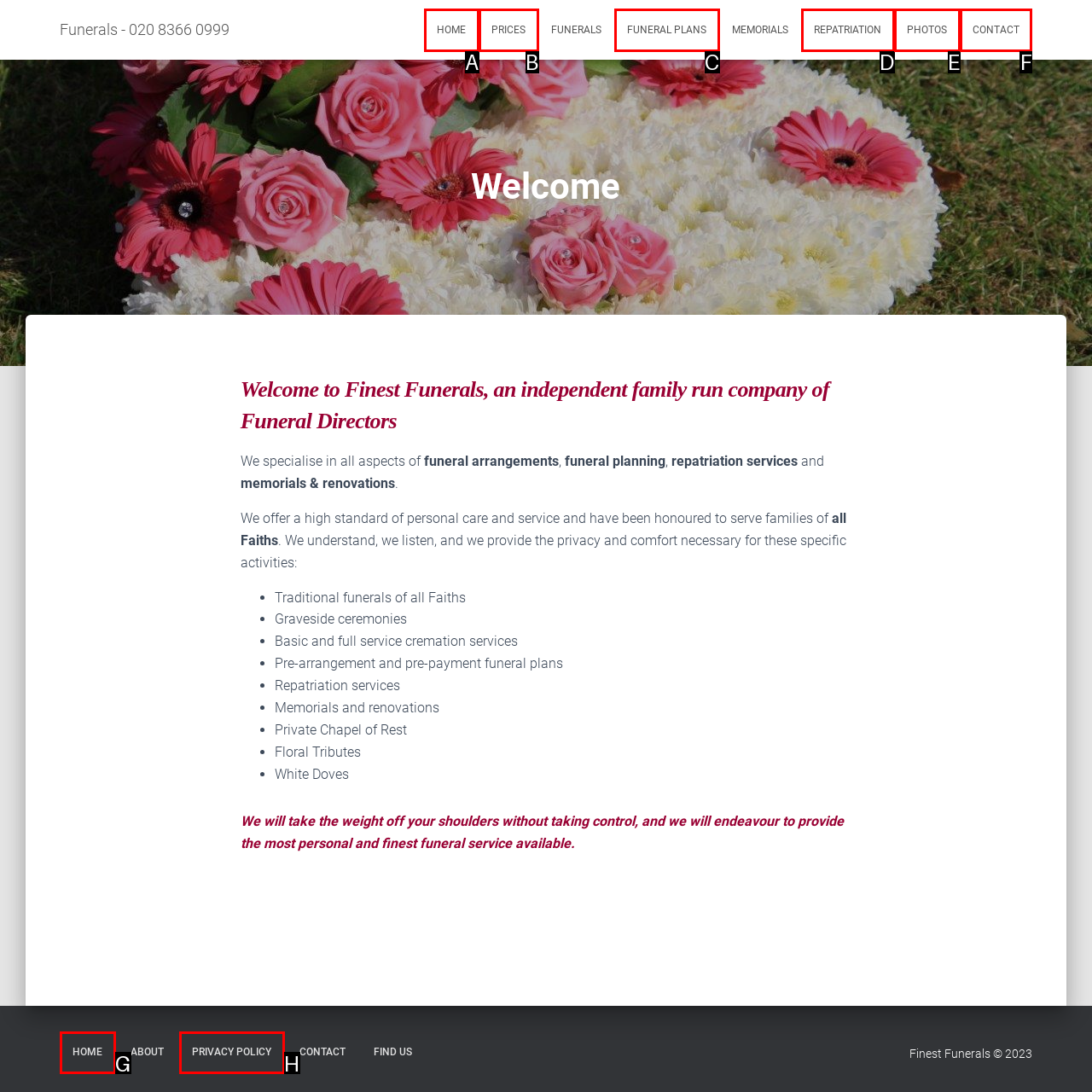For the given instruction: Click the '이전(5월 30일) Digital Coherent Optical Receivers' link, determine which boxed UI element should be clicked. Answer with the letter of the corresponding option directly.

None